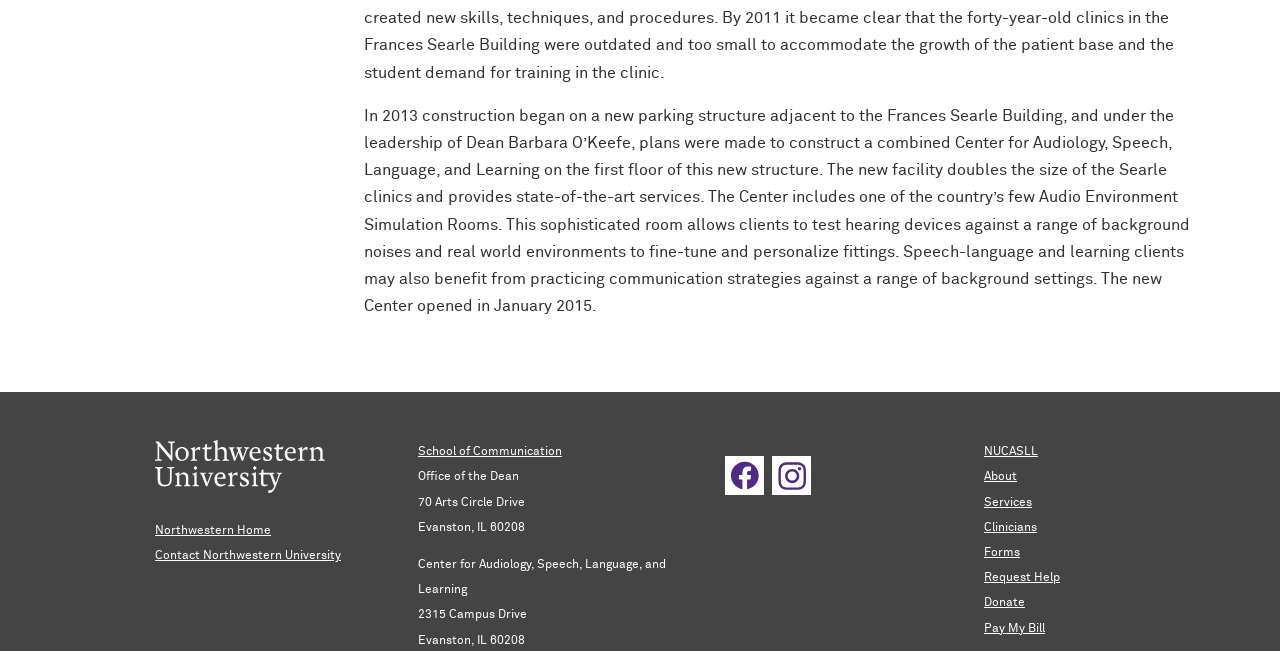Determine the bounding box for the described HTML element: "Simple Blogily". Ensure the coordinates are four float numbers between 0 and 1 in the format [left, top, right, bottom].

None